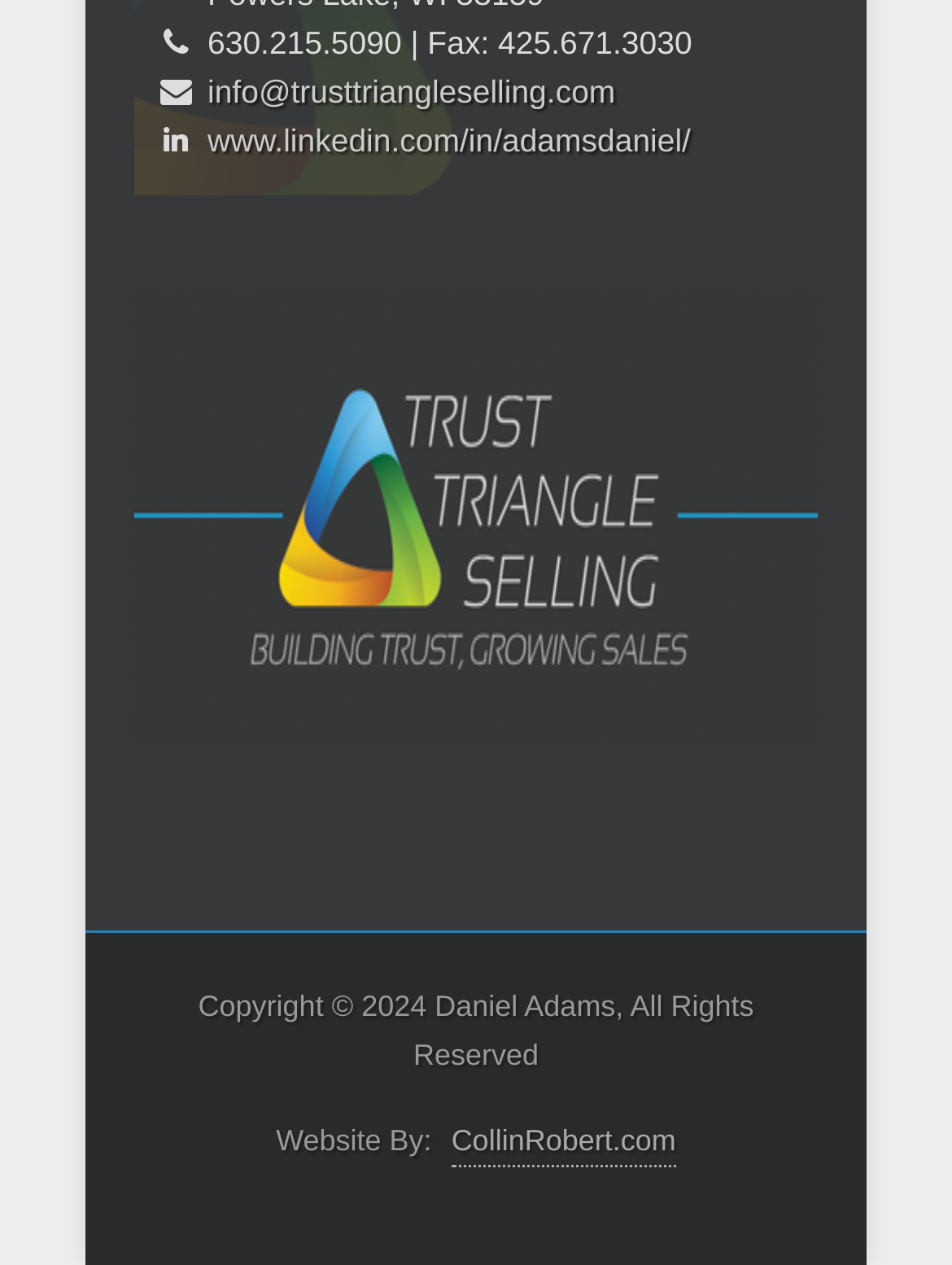What is the email address on the webpage?
Give a one-word or short-phrase answer derived from the screenshot.

info@trusttriangleselling.com